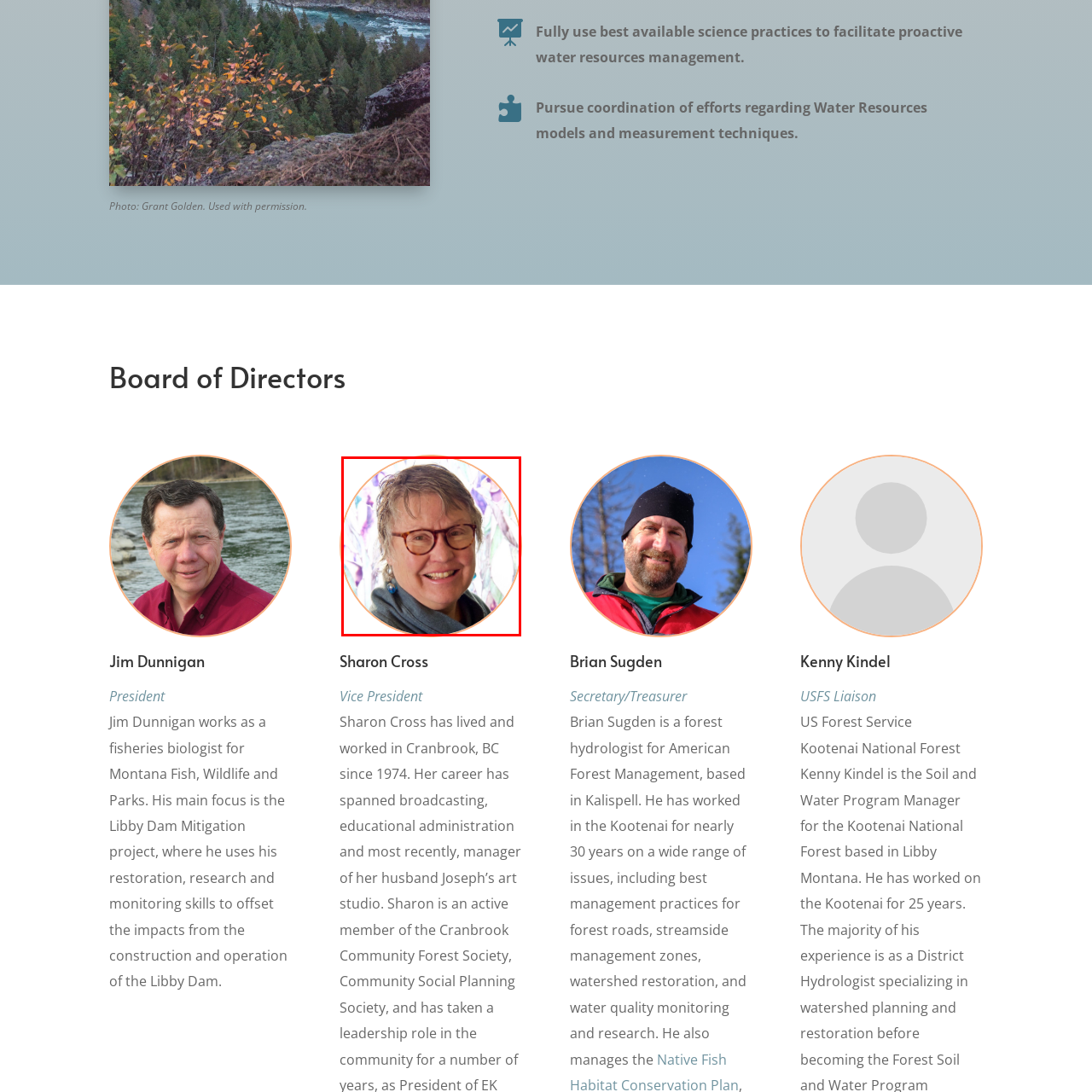What is the background of the portrait?
Please interpret the image highlighted by the red bounding box and offer a detailed explanation based on what you observe visually.

The caption describes the background of the portrait as showcasing a subtle, artistic pattern that adds a touch of vibrancy to the image, suggesting a creative and visually appealing design.